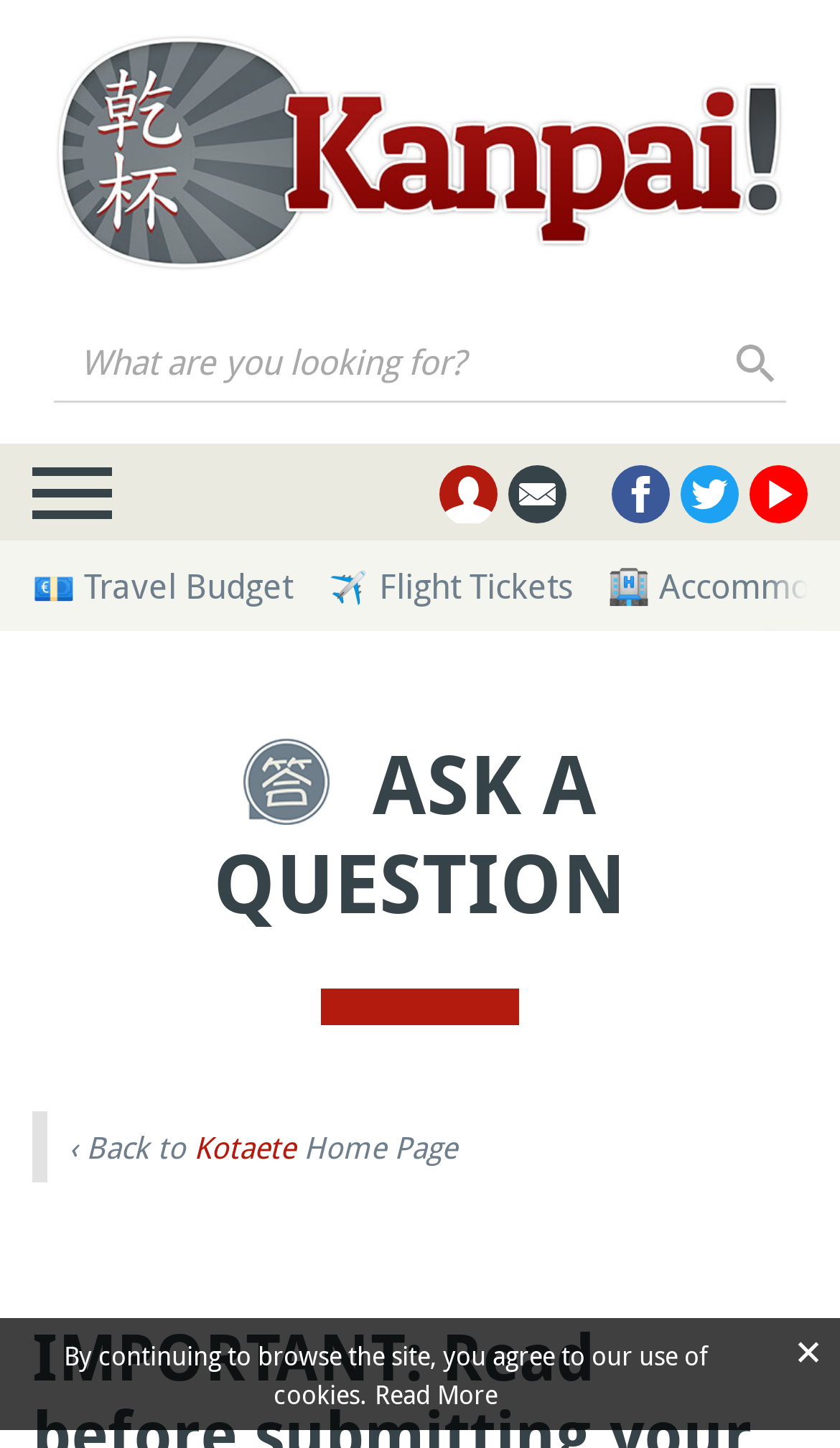What is the main title displayed on this webpage?

ASK A QUESTION